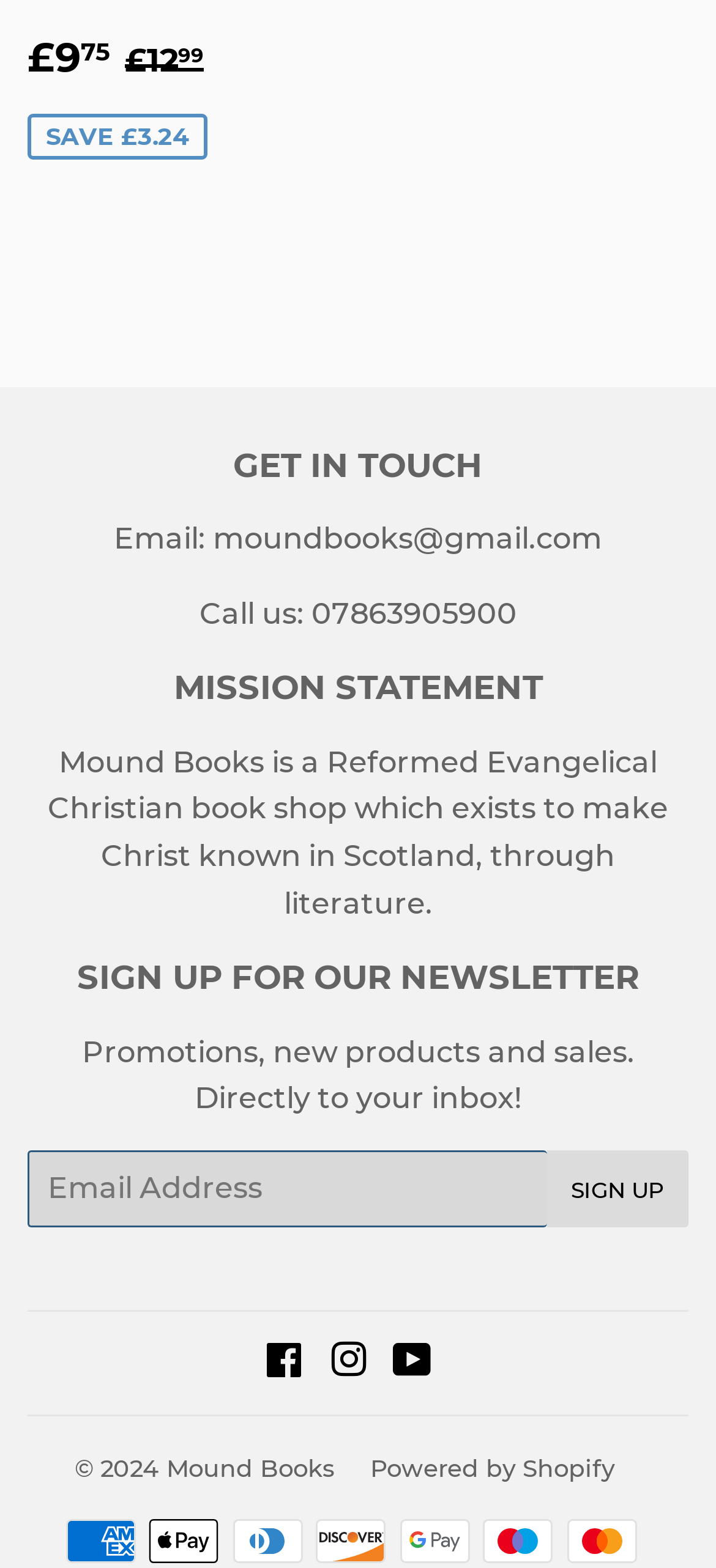Determine the bounding box coordinates for the UI element matching this description: "YouTube".

[0.549, 0.858, 0.603, 0.881]